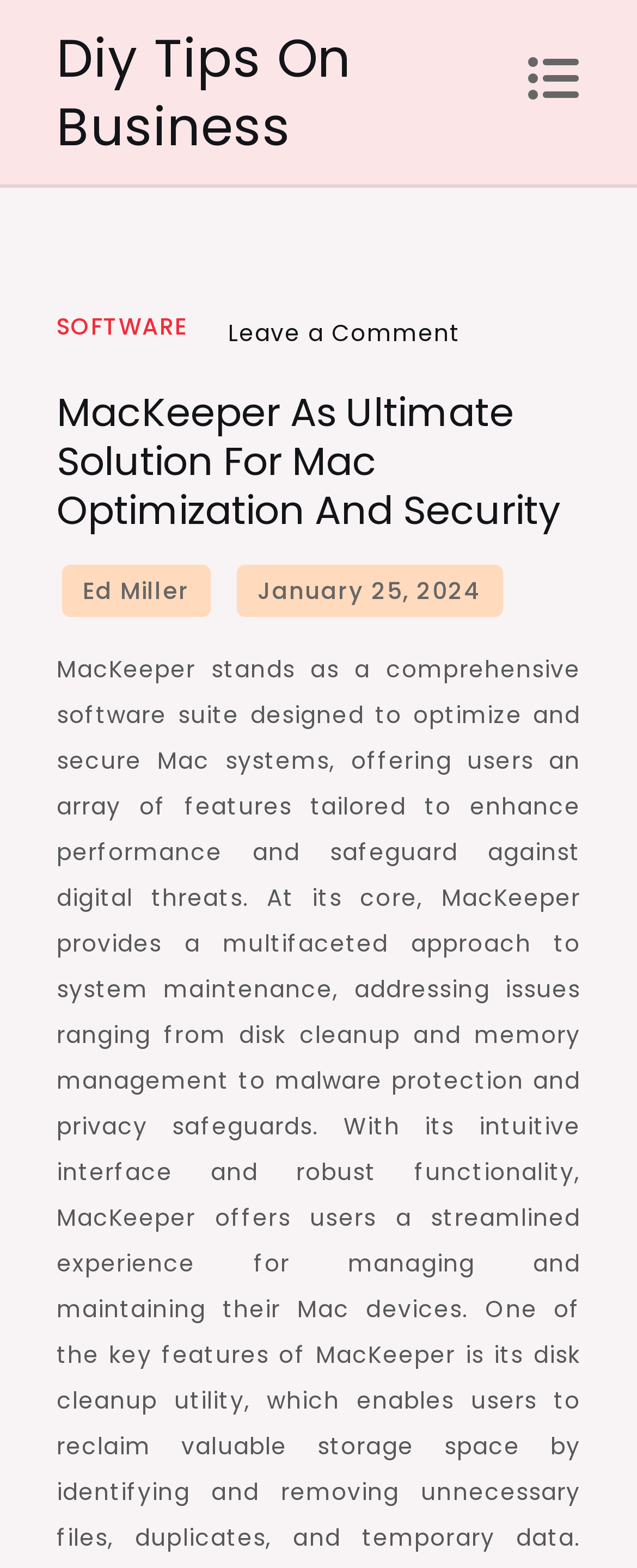Look at the image and answer the question in detail:
Who is the author of the article?

I found a link with the text 'Ed Miller' which is likely to be the author of the article, as it is placed near the publication date and has a similar formatting to other metadata.